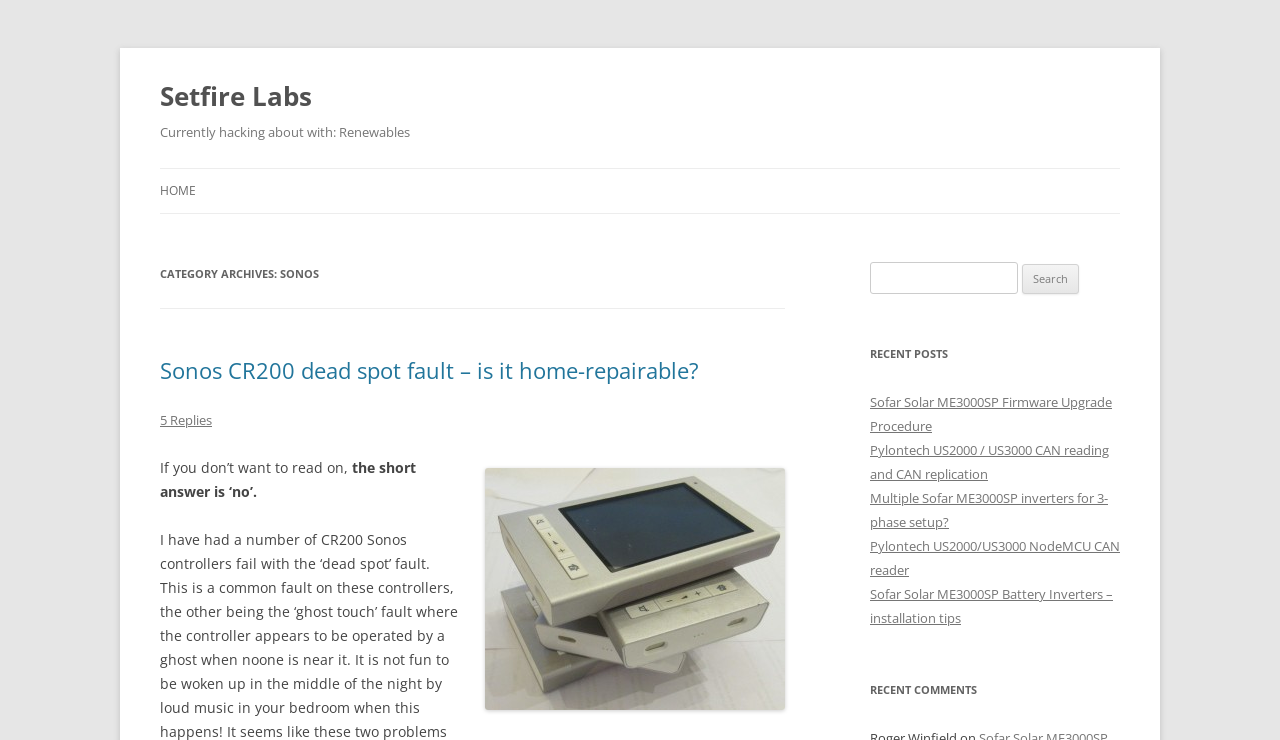Provide a one-word or short-phrase response to the question:
What is the purpose of the search box?

To search the website